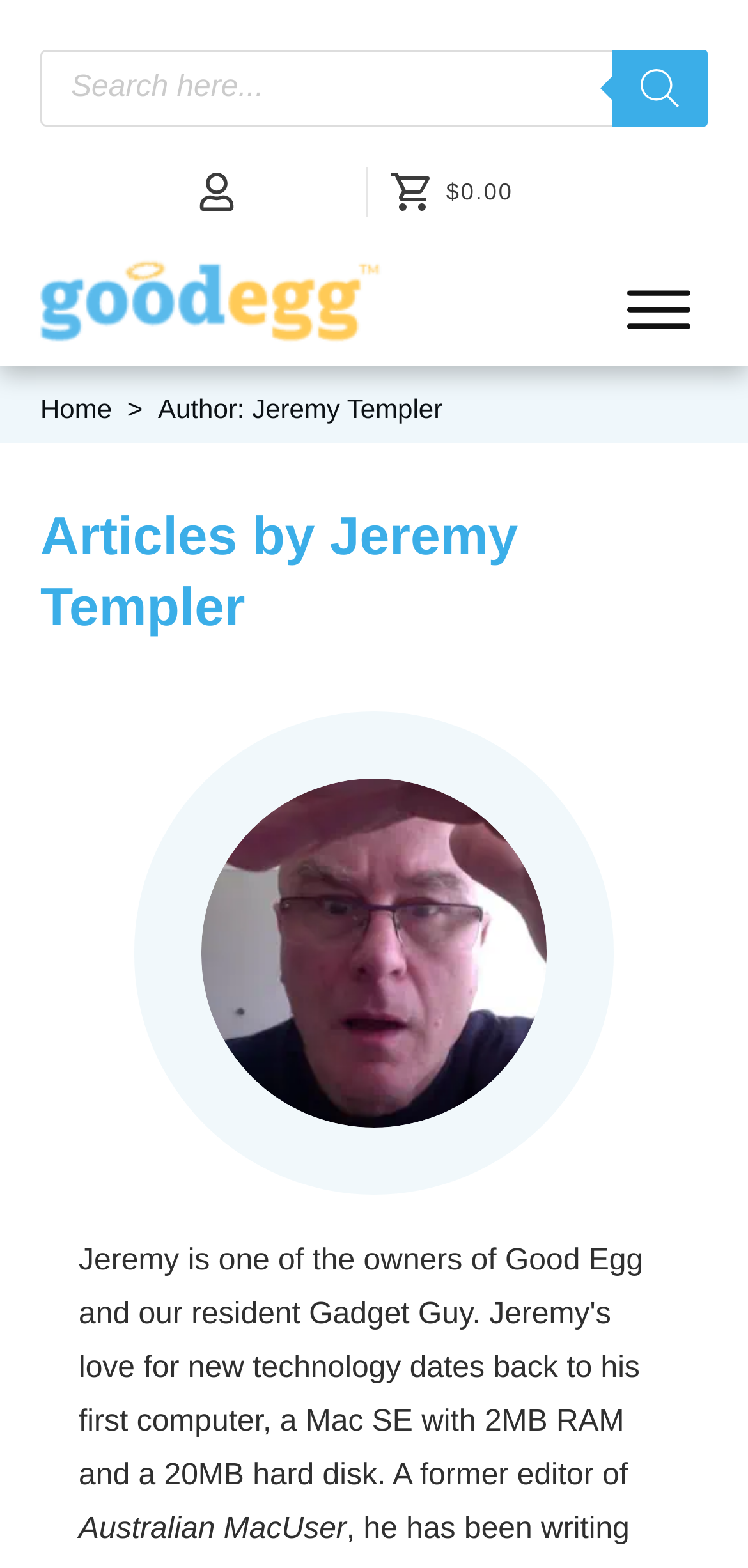Extract the bounding box coordinates of the UI element described: "Home". Provide the coordinates in the format [left, top, right, bottom] with values ranging from 0 to 1.

[0.054, 0.249, 0.15, 0.274]